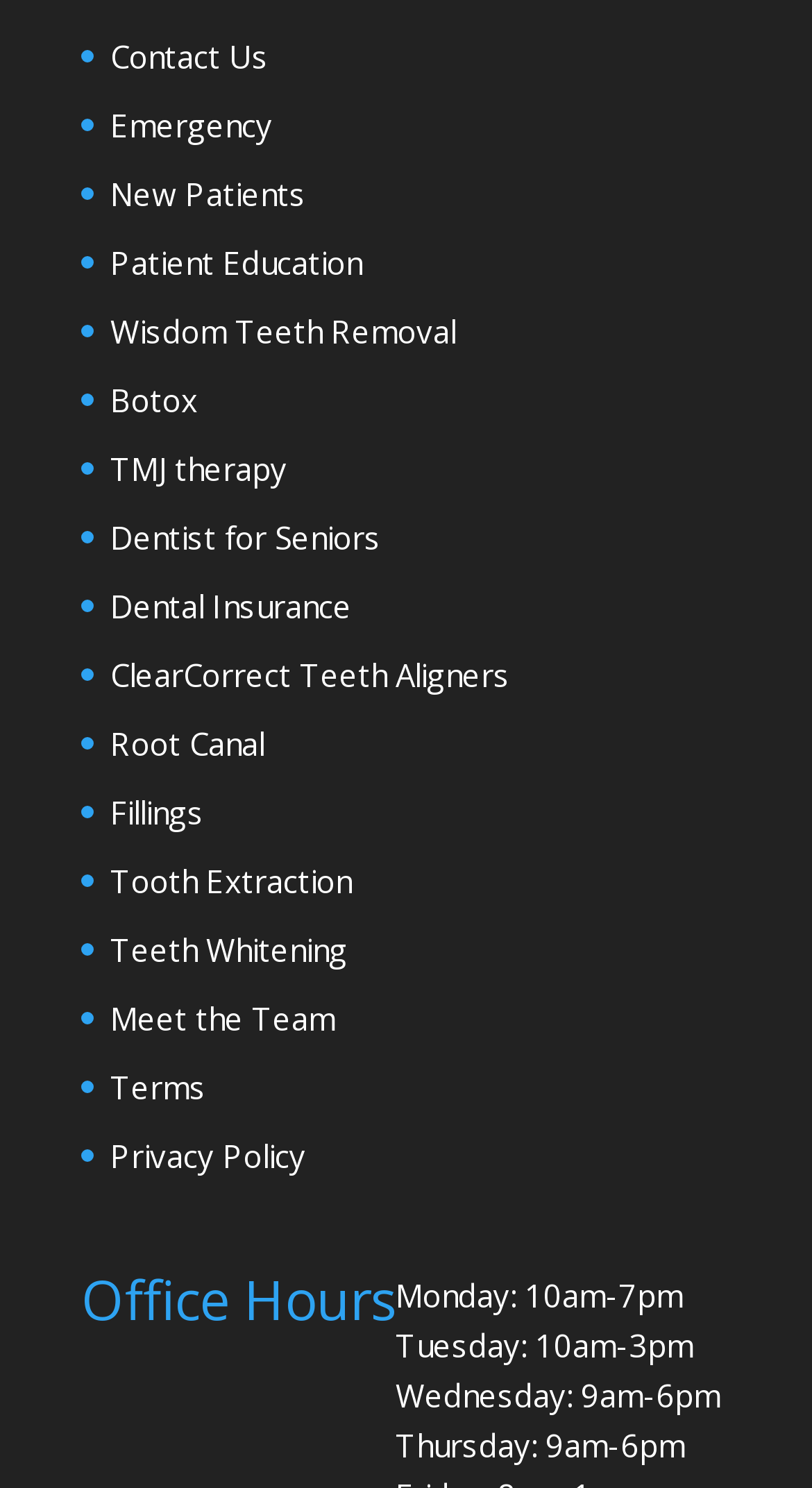Please identify the bounding box coordinates of the area that needs to be clicked to follow this instruction: "View office hours".

[0.1, 0.856, 0.487, 0.906]